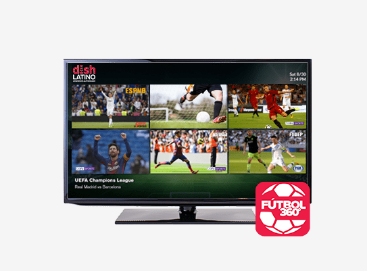Create a vivid and detailed description of the image.

The image showcases a television displaying the DISHLATINO Fútbol 360 app interface. The screen features multiple soccer match highlights arranged in a grid layout, allowing viewers to watch various games simultaneously. Prominently placed in the bottom right corner is the Fútbol 360 logo, which emphasizes the app's focus on providing comprehensive soccer coverage. The DISHLATINO branding is visible in the top left corner, indicating the service's dedication to delivering Spanish language programming. This dynamic presentation highlights DISH's commitment to enhancing sports viewership, enabling fans to stay connected to their favorite soccer leagues and matches without missing a moment of the action.